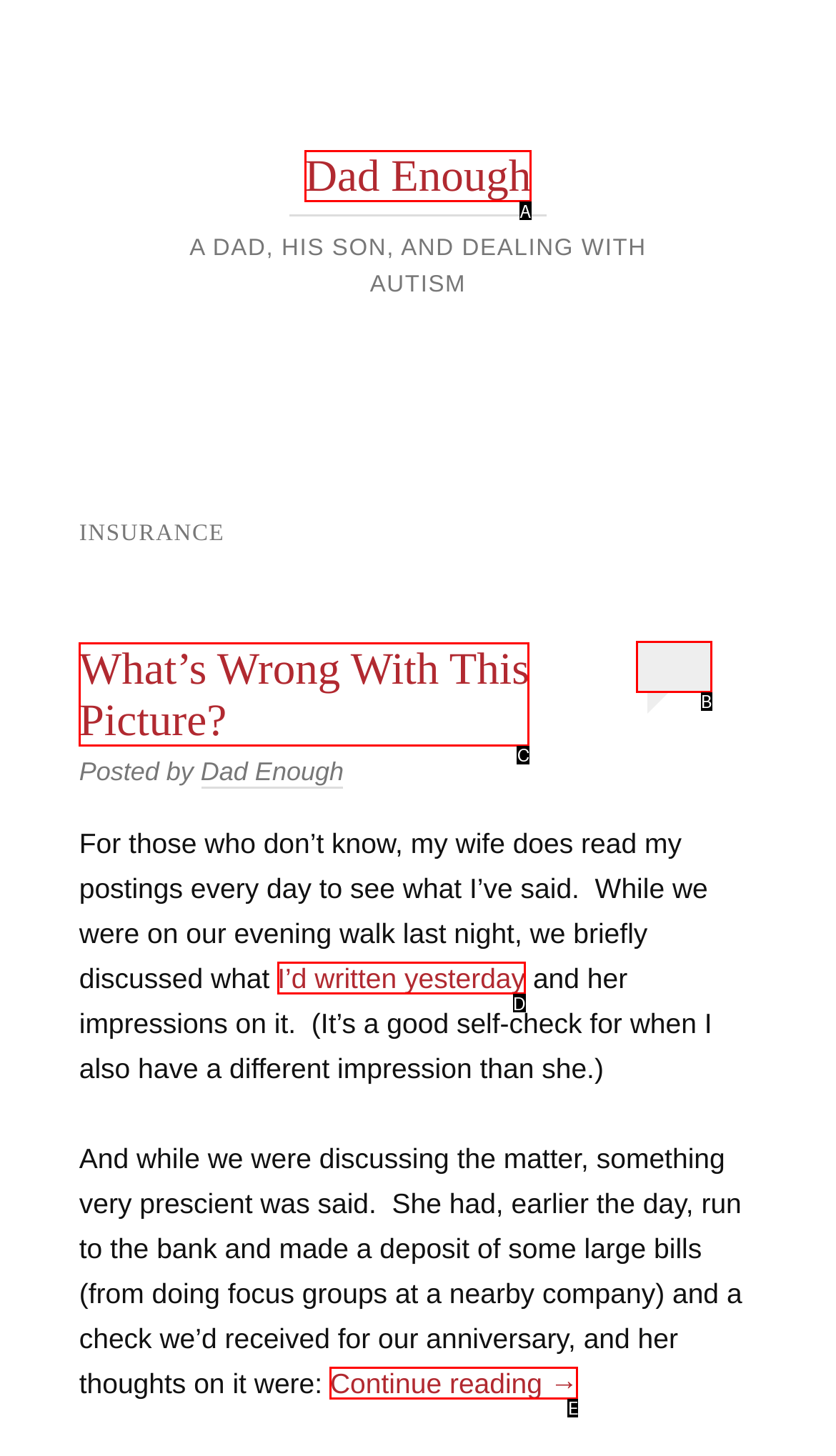Determine the UI element that matches the description: 0
Answer with the letter from the given choices.

B